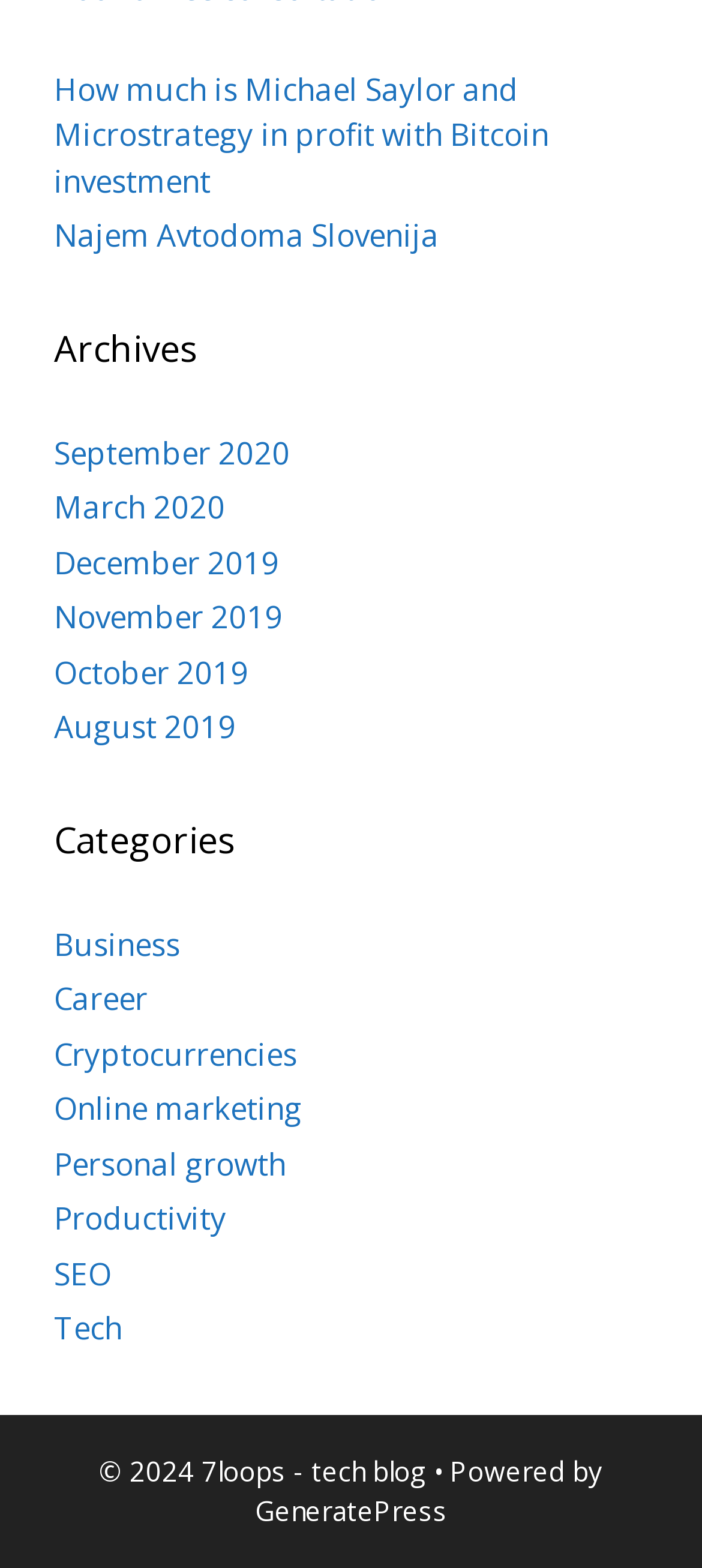Bounding box coordinates are specified in the format (top-left x, top-left y, bottom-right x, bottom-right y). All values are floating point numbers bounded between 0 and 1. Please provide the bounding box coordinate of the region this sentence describes: Najem Avtodoma Slovenija

[0.077, 0.137, 0.626, 0.163]